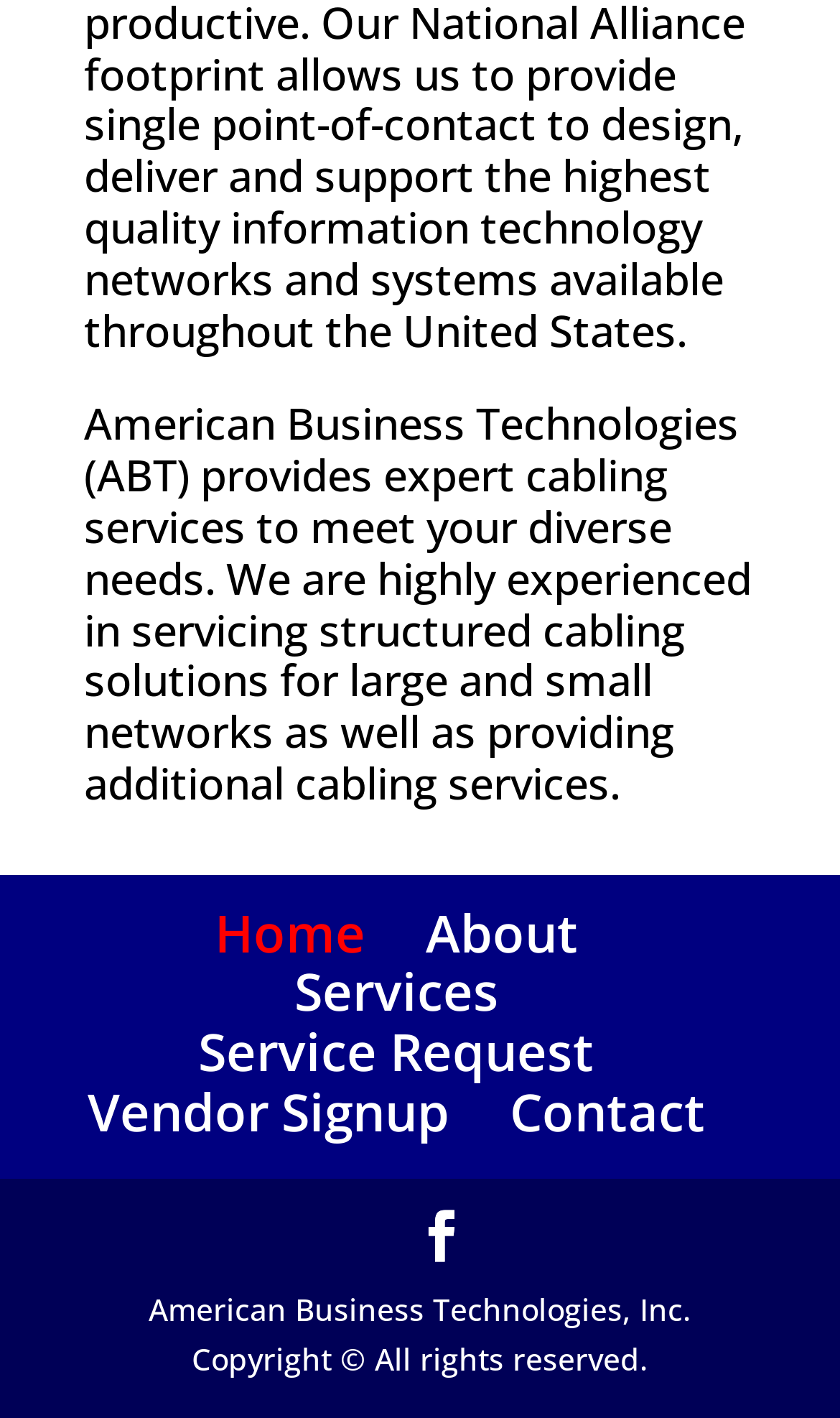What is the purpose of American Business Technologies?
Based on the content of the image, thoroughly explain and answer the question.

The purpose of American Business Technologies is mentioned in the StaticText element with OCR text 'contact to design, deliver and support the highest quality information technology networks and systems available throughout the United States.'